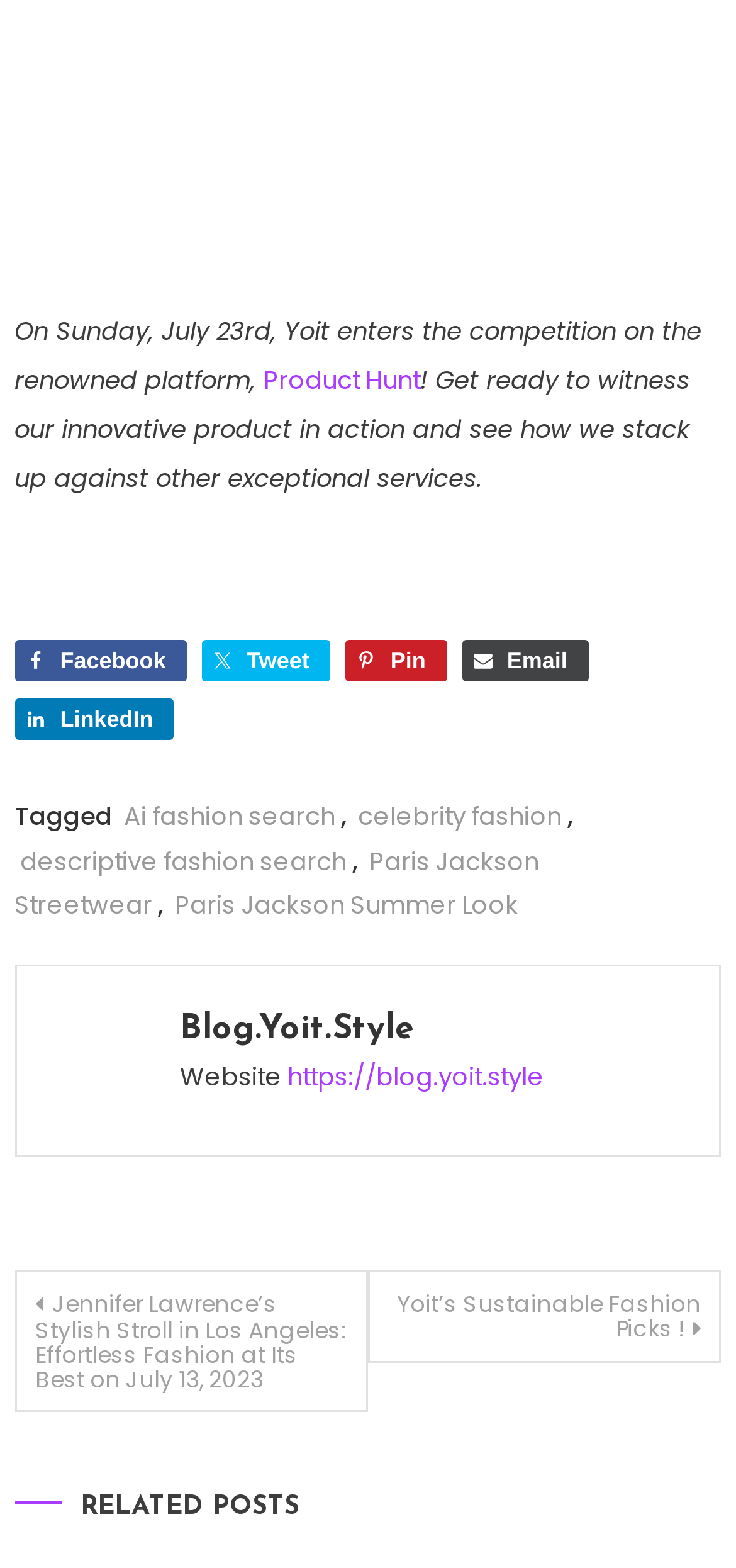Using the webpage screenshot, locate the HTML element that fits the following description and provide its bounding box: "celebrity fashion".

[0.487, 0.509, 0.764, 0.532]